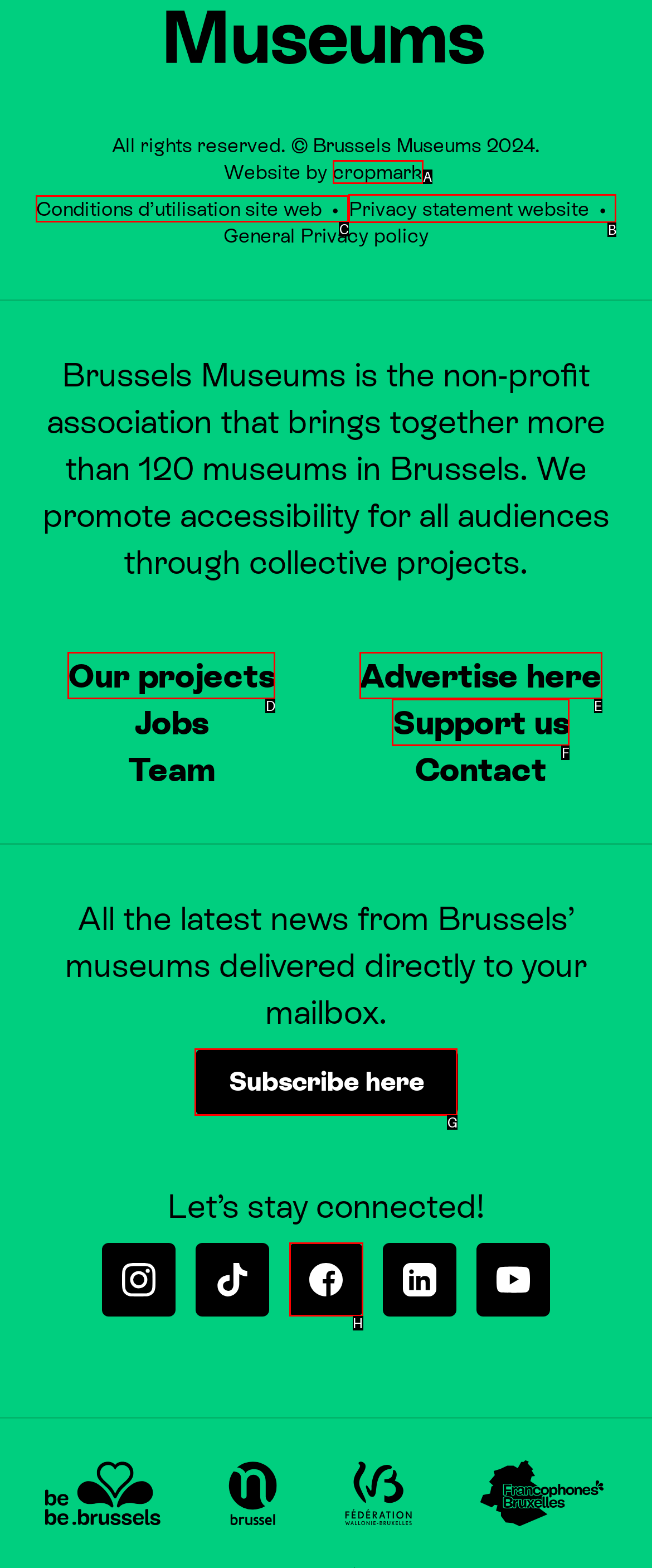For the instruction: Read the privacy statement, determine the appropriate UI element to click from the given options. Respond with the letter corresponding to the correct choice.

B